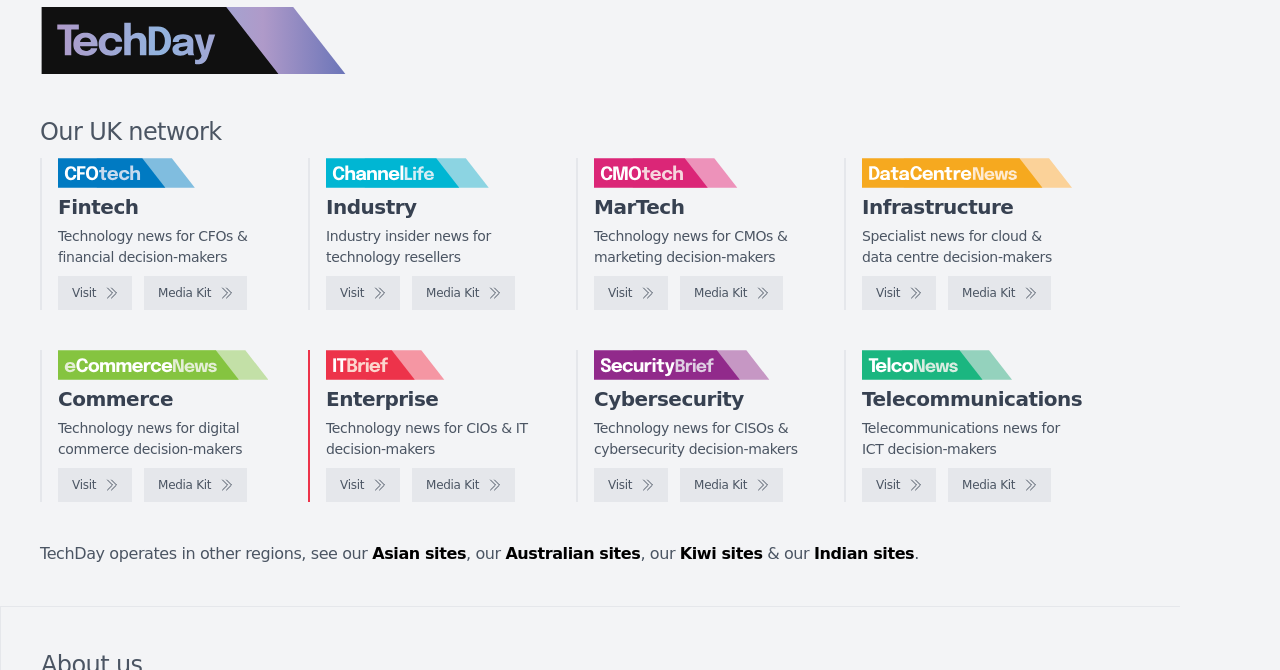Answer the following inquiry with a single word or phrase:
What is the category of news for CFOs & financial decision-makers?

Fintech